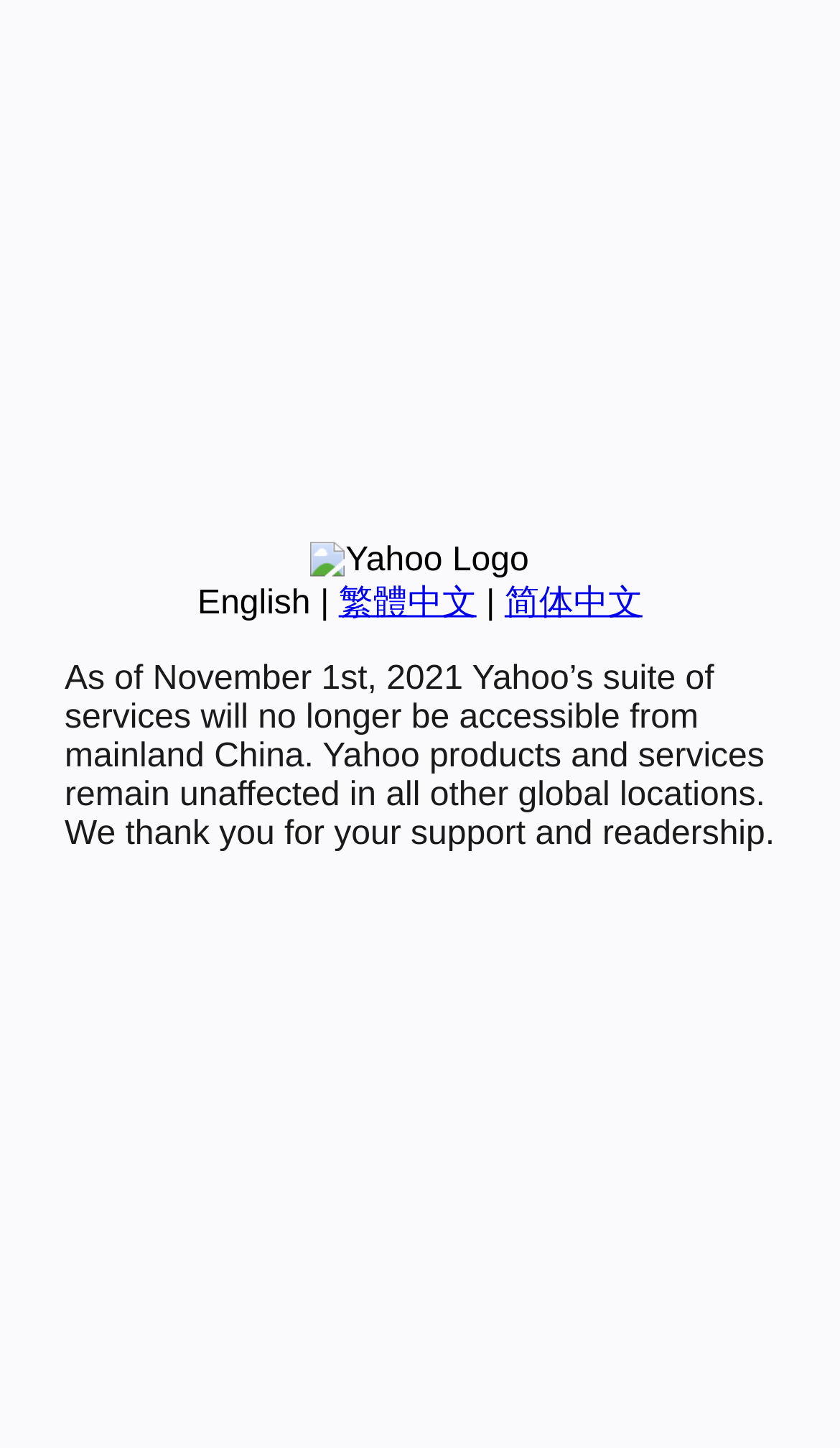Determine the bounding box of the UI component based on this description: "English". The bounding box coordinates should be four float values between 0 and 1, i.e., [left, top, right, bottom].

[0.235, 0.404, 0.37, 0.429]